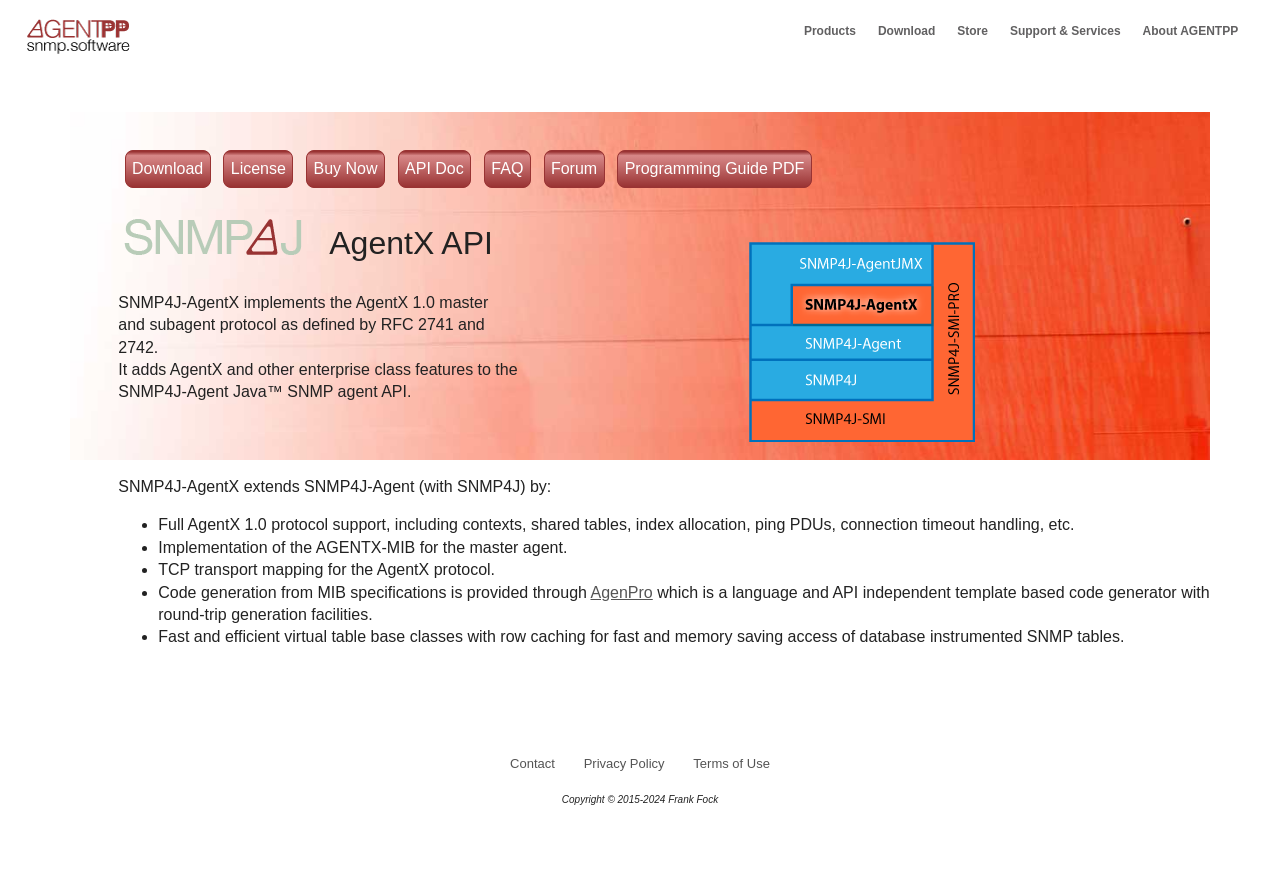Using the element description: "Privacy Policy", determine the bounding box coordinates for the specified UI element. The coordinates should be four float numbers between 0 and 1, [left, top, right, bottom].

[0.446, 0.846, 0.529, 0.893]